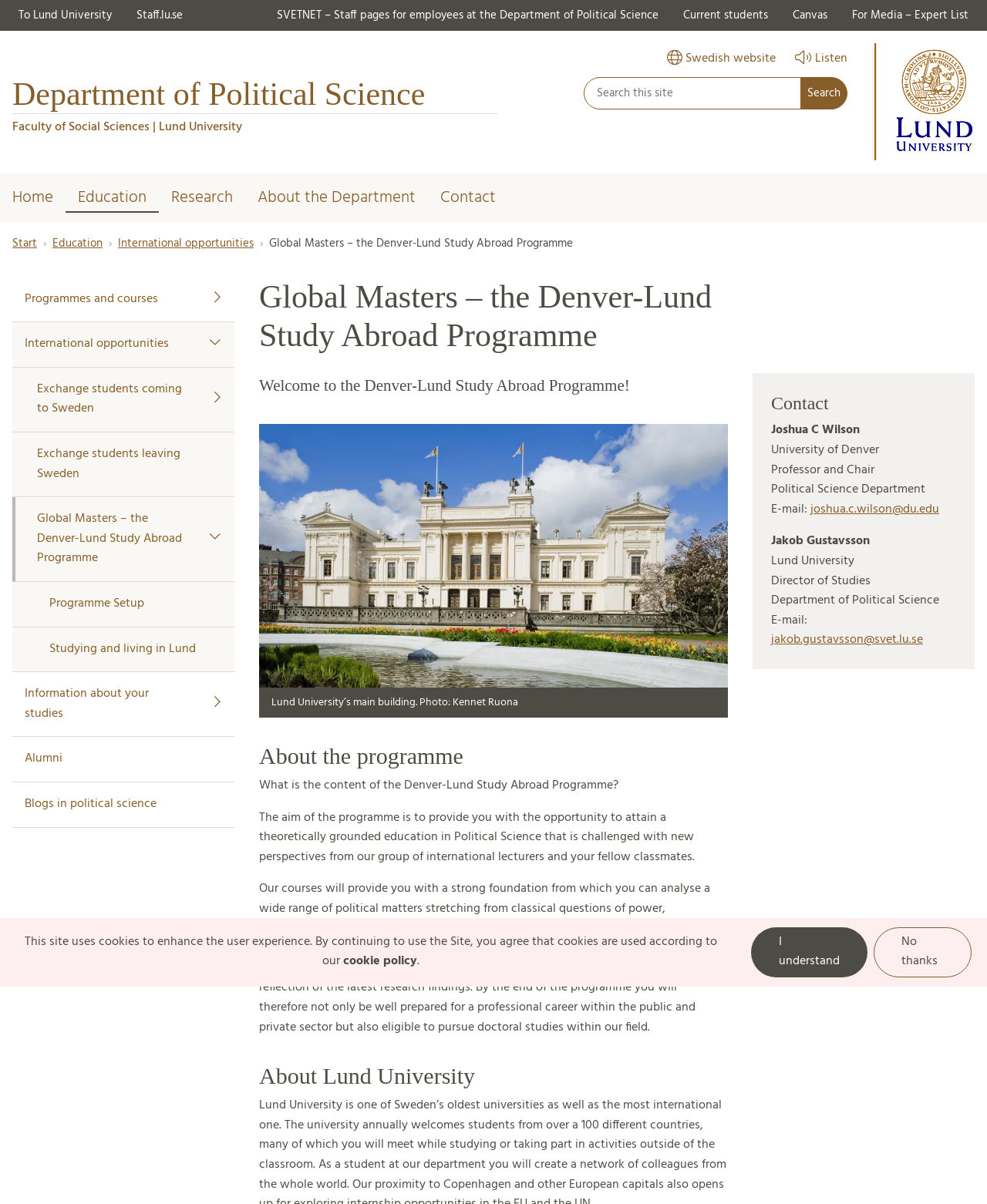What is the aim of the programme?
Respond with a short answer, either a single word or a phrase, based on the image.

To provide a theoretically grounded education in Political Science